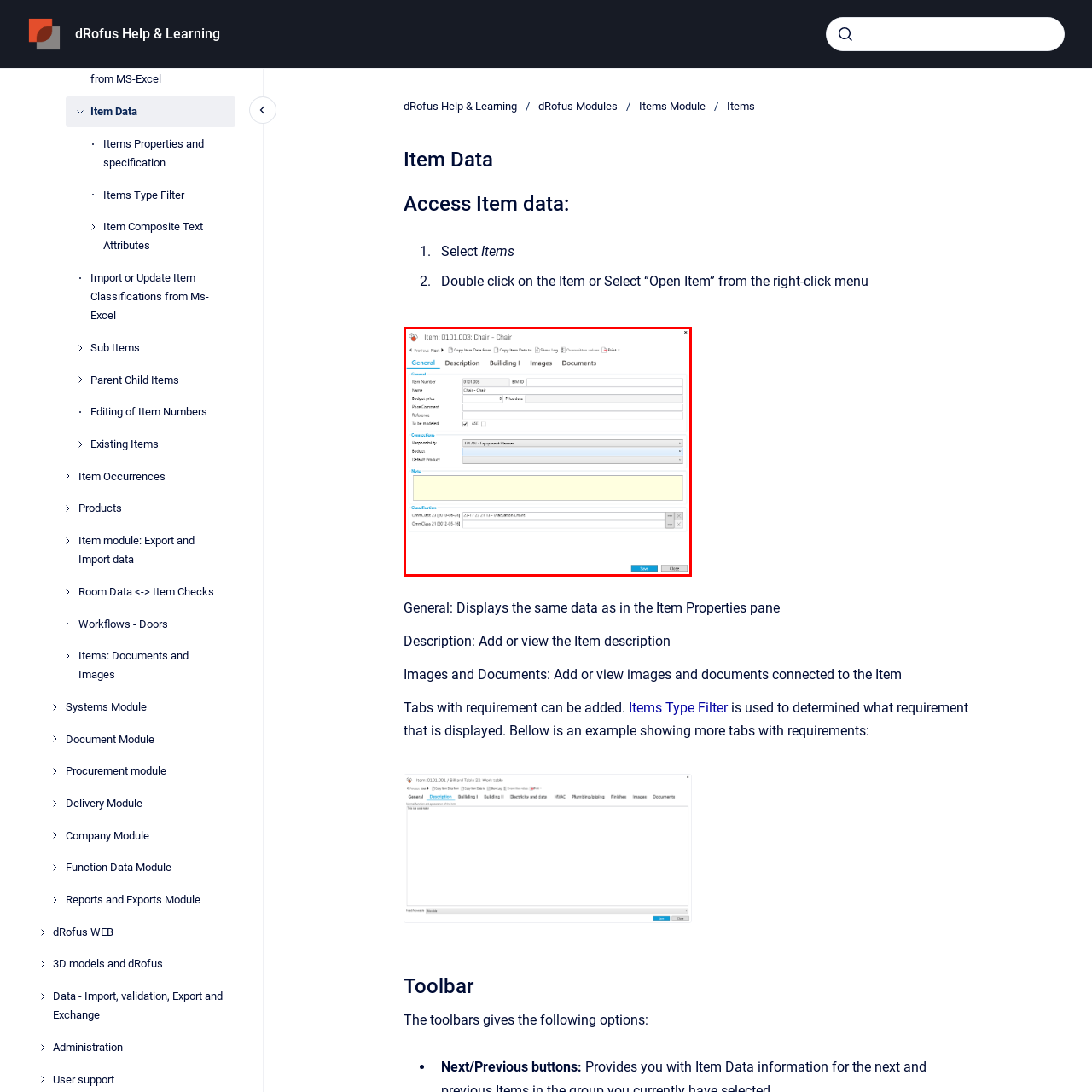Where are the 'Save' and 'Close' functionalities located?
Please carefully analyze the image highlighted by the red bounding box and give a thorough response based on the visual information contained within that section.

The essential functionalities, such as 'Save' and 'Close', are conveniently located at the bottom of the interface, allowing users to easily manage their inputs and interact with the item management system.